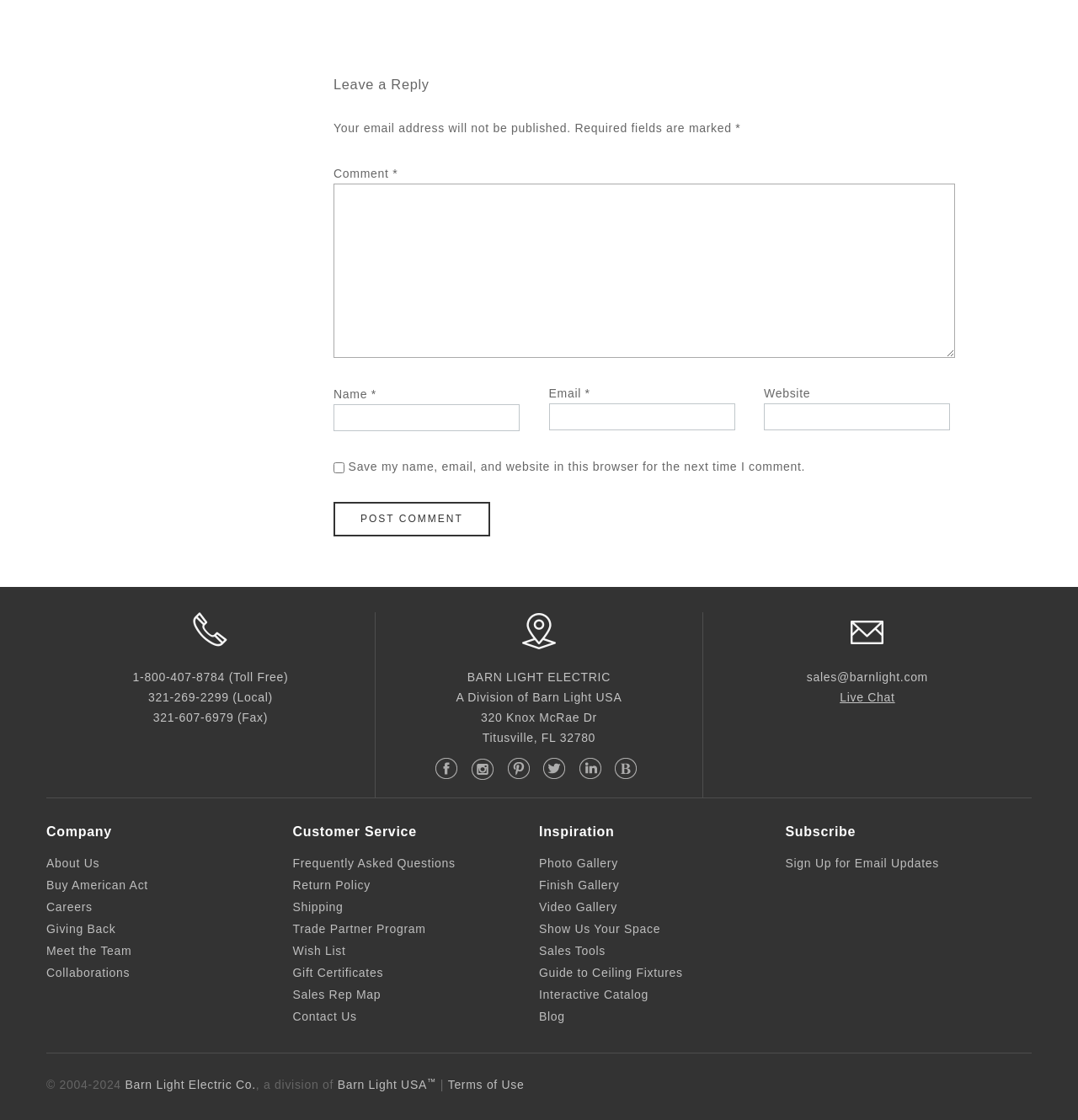Locate the bounding box coordinates of the element that needs to be clicked to carry out the instruction: "Leave a comment". The coordinates should be given as four float numbers ranging from 0 to 1, i.e., [left, top, right, bottom].

[0.309, 0.164, 0.886, 0.32]